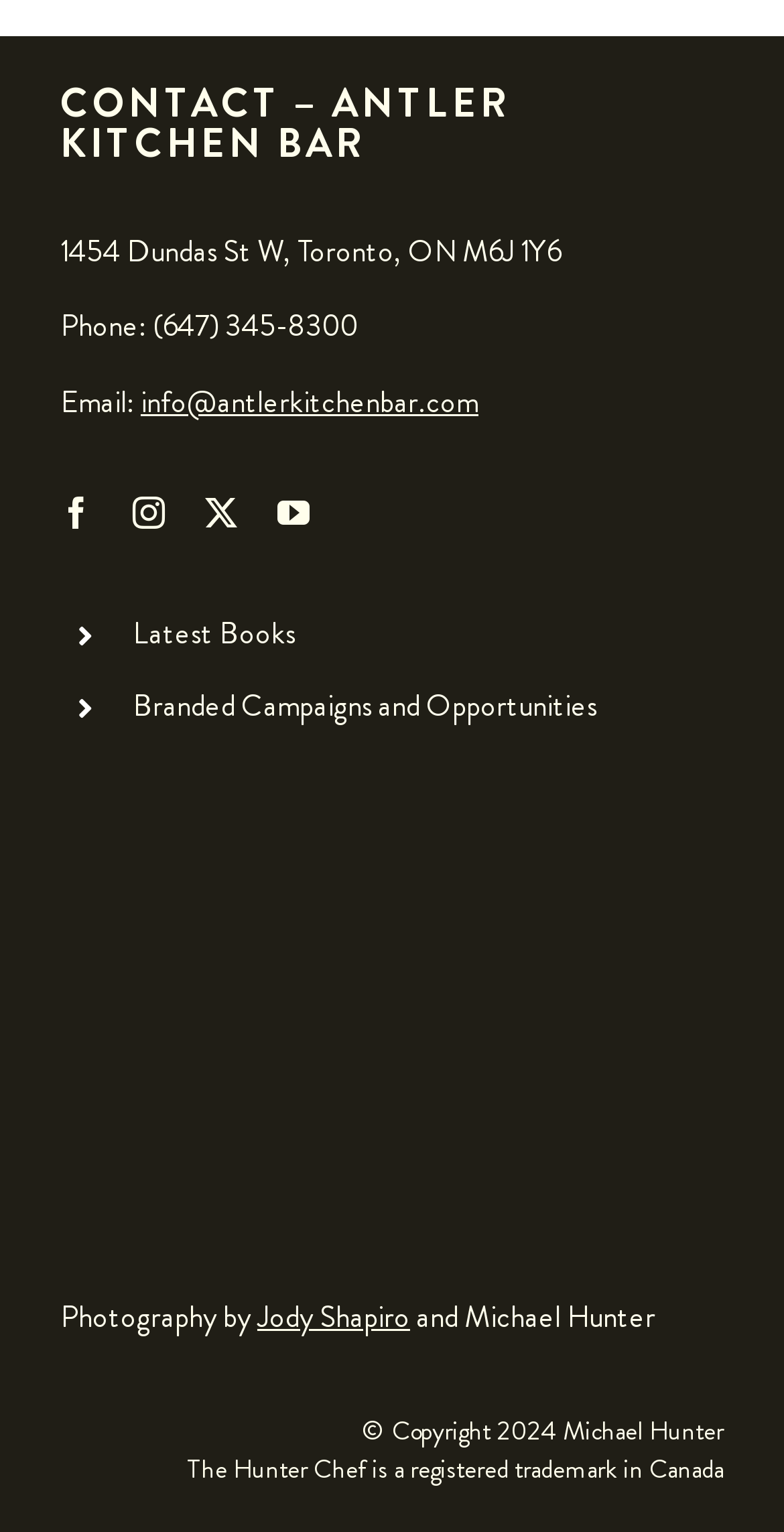Using the given description, provide the bounding box coordinates formatted as (top-left x, top-left y, bottom-right x, bottom-right y), with all values being floating point numbers between 0 and 1. Description: Branded Campaigns and Opportunities

[0.169, 0.448, 0.761, 0.475]